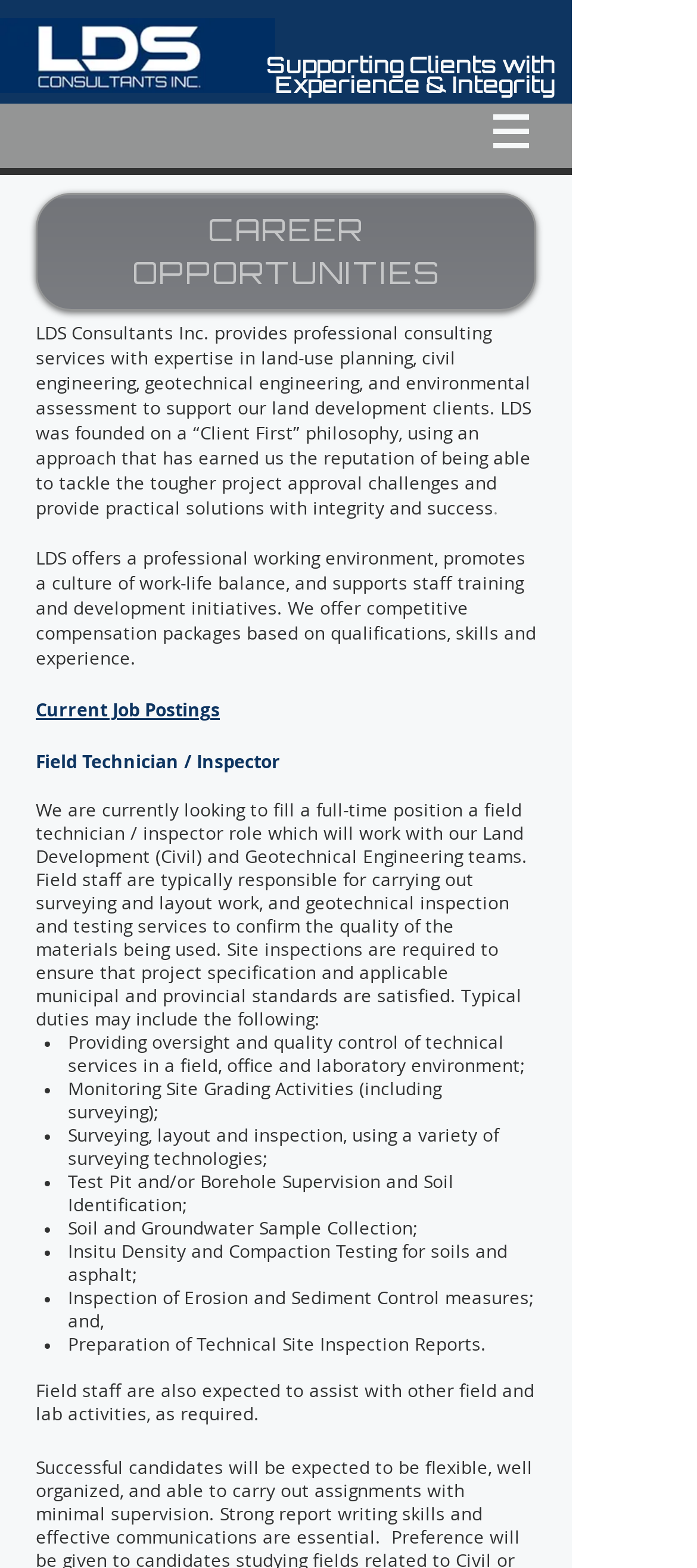How many bullet points are there in the job description?
Please provide a comprehensive answer based on the details in the screenshot.

There are 9 bullet points in the job description, which list the typical duties of the Field Technician / Inspector role, including providing oversight and quality control, monitoring site grading activities, surveying, and more.